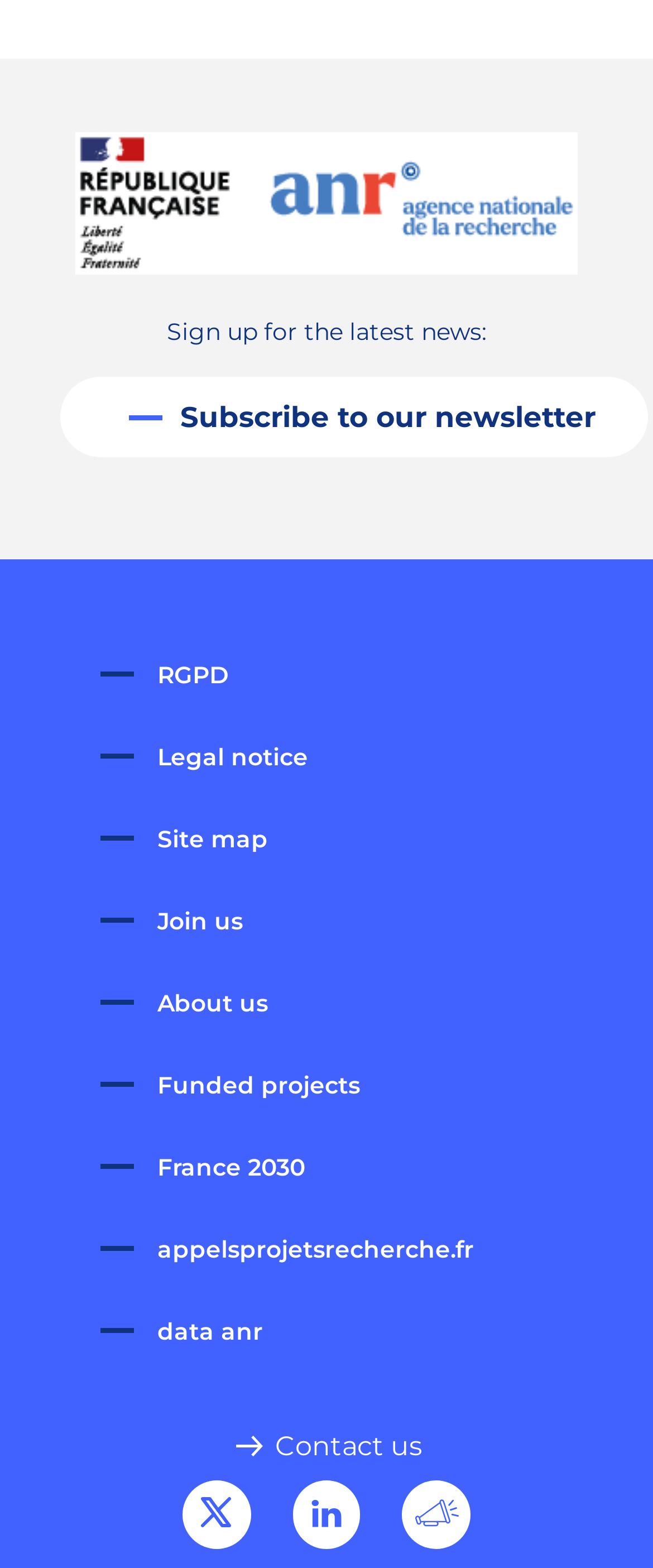Respond to the following query with just one word or a short phrase: 
What is the icon represented by ''?

Contact us